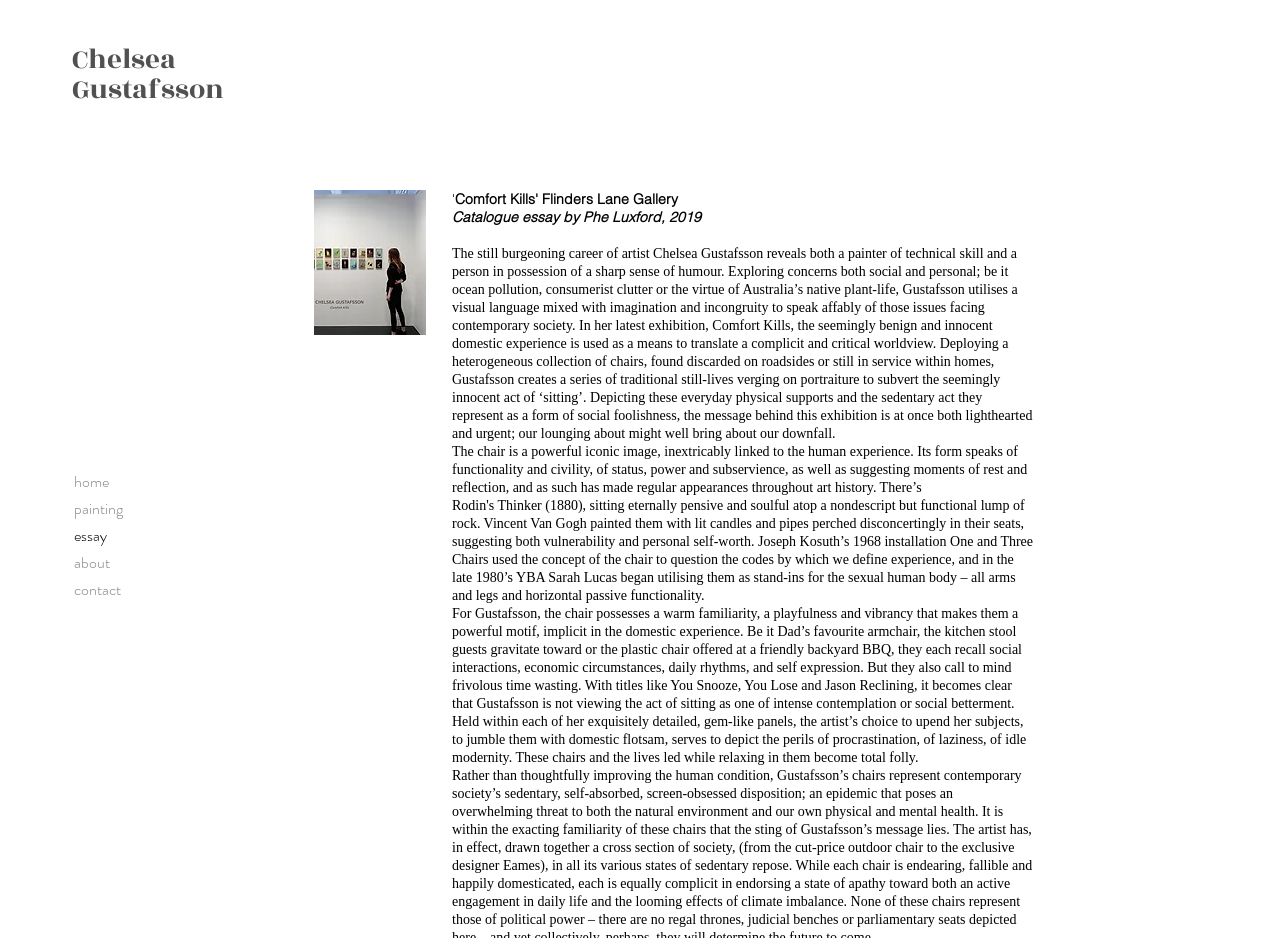What is the artist's name?
Please craft a detailed and exhaustive response to the question.

The artist's name is mentioned in the heading elements at the top of the webpage, where it says 'Chelsea' and 'Gustafsson' separately. It is also implied in the essay text, where the artist is referred to as 'Chelsea Gustafsson'.